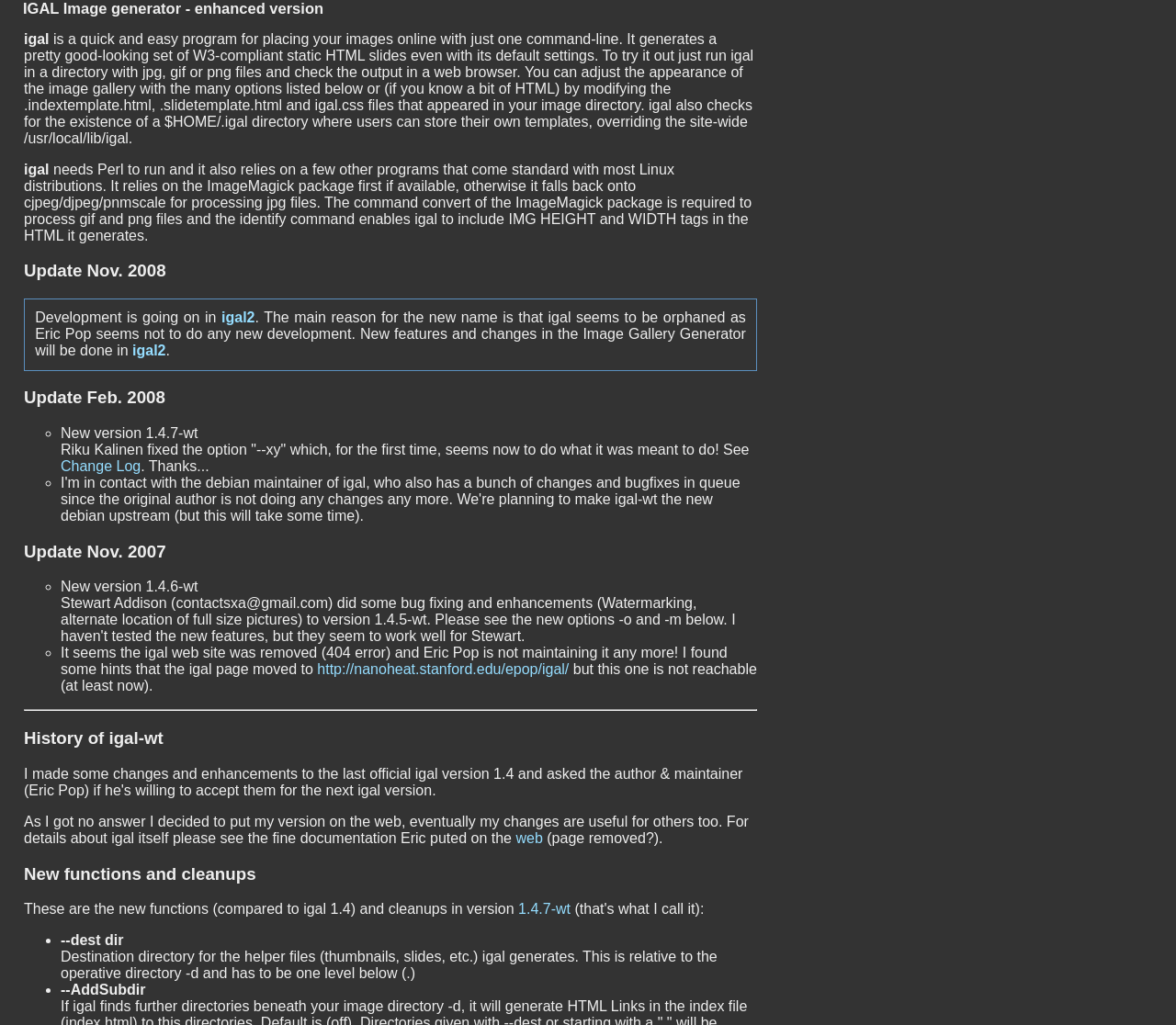What is the name of the person who fixed the '--xy' option in iGal?
Please analyze the image and answer the question with as much detail as possible.

I found the name of the person who fixed the '--xy' option in iGal by looking at the text under the heading 'Update Nov. 2008', which mentions that Riku Kalinen fixed the option.